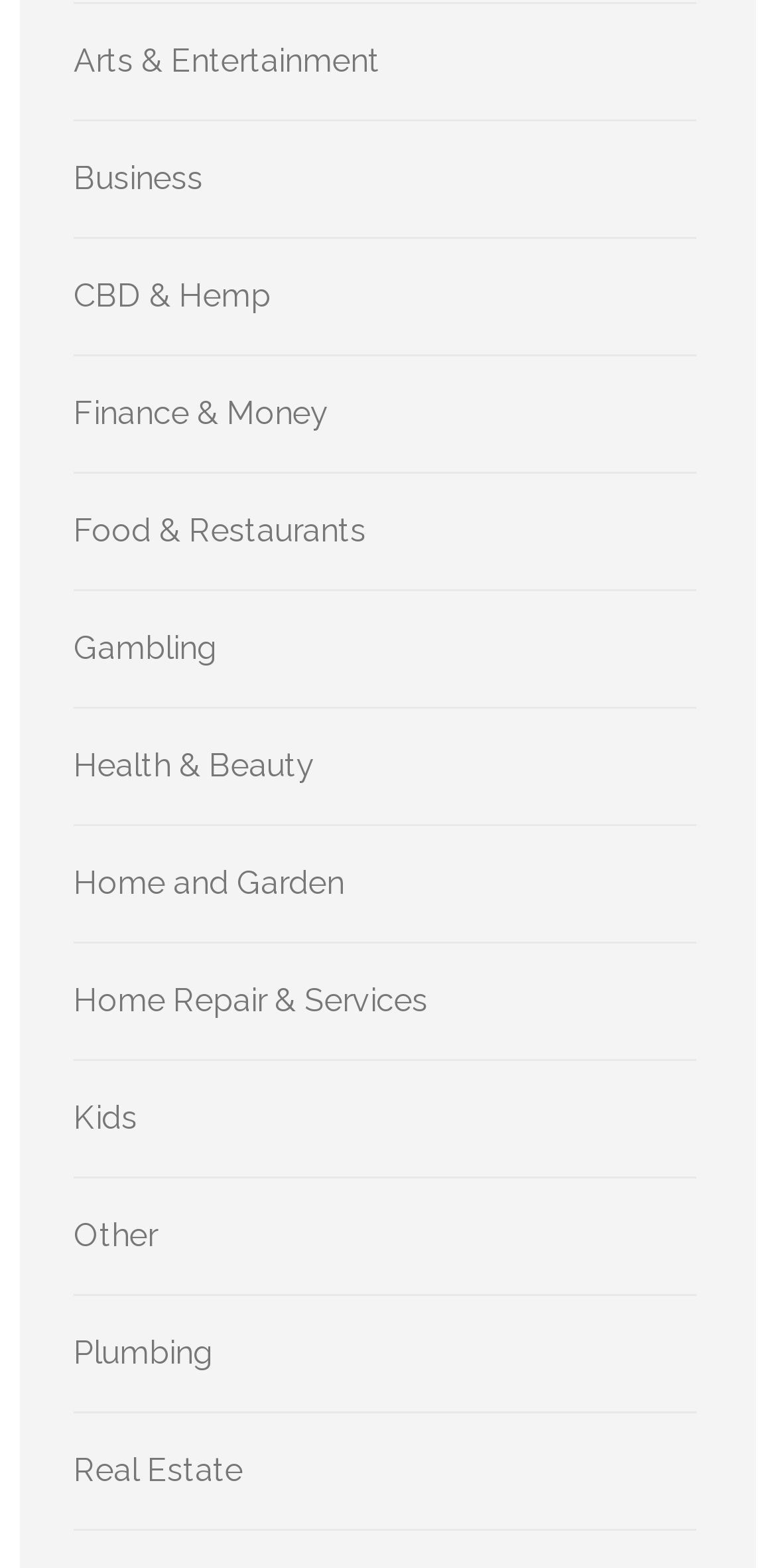Identify the bounding box of the UI element that matches this description: "Real Estate".

[0.095, 0.925, 0.313, 0.949]